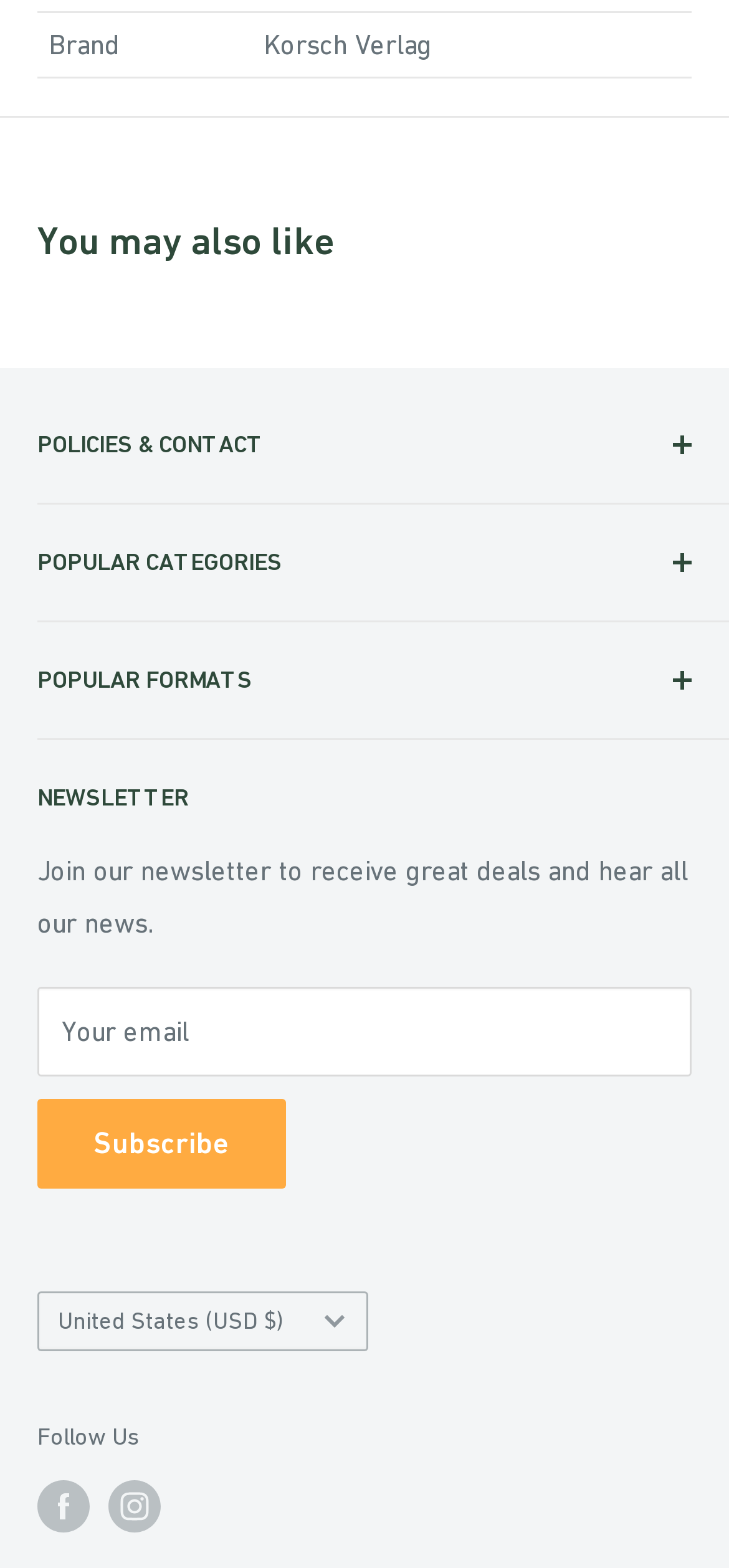Indicate the bounding box coordinates of the element that must be clicked to execute the instruction: "Subscribe to the newsletter". The coordinates should be given as four float numbers between 0 and 1, i.e., [left, top, right, bottom].

[0.051, 0.701, 0.392, 0.758]